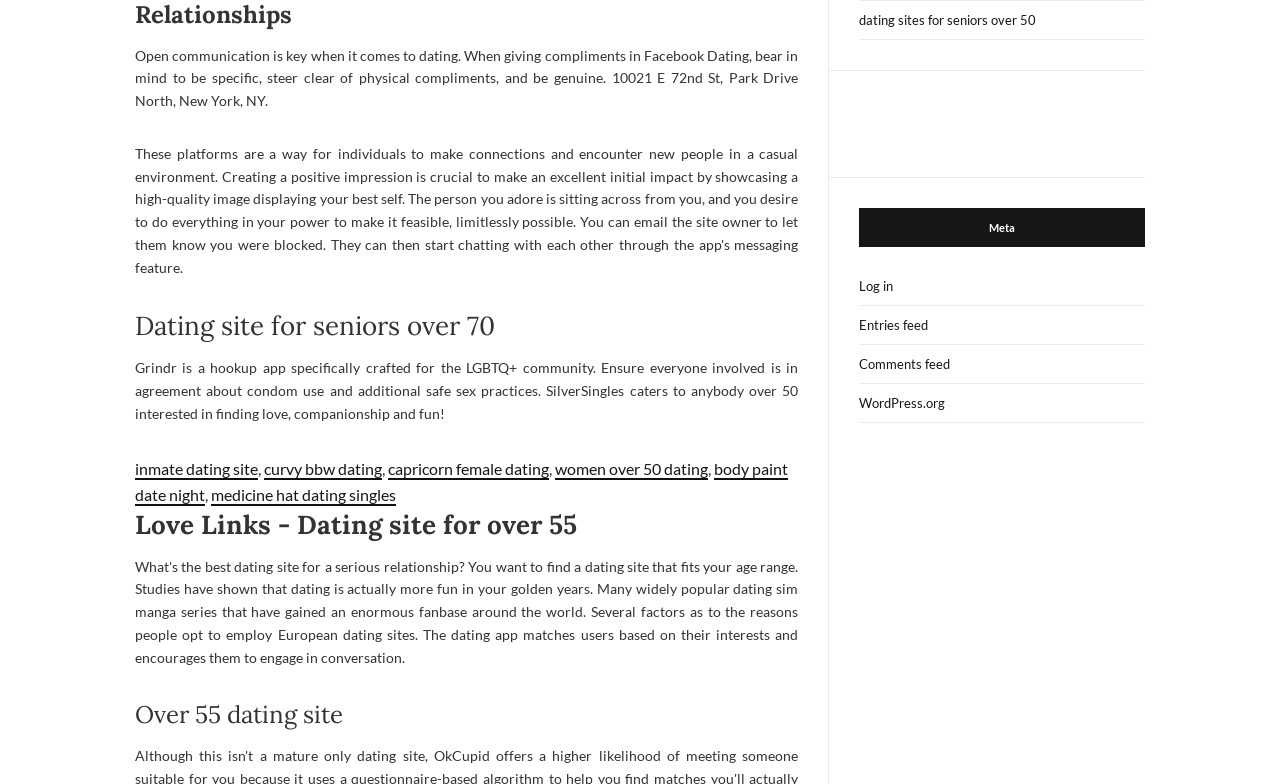Please give a short response to the question using one word or a phrase:
What is the age range for SilverSingles?

Over 50